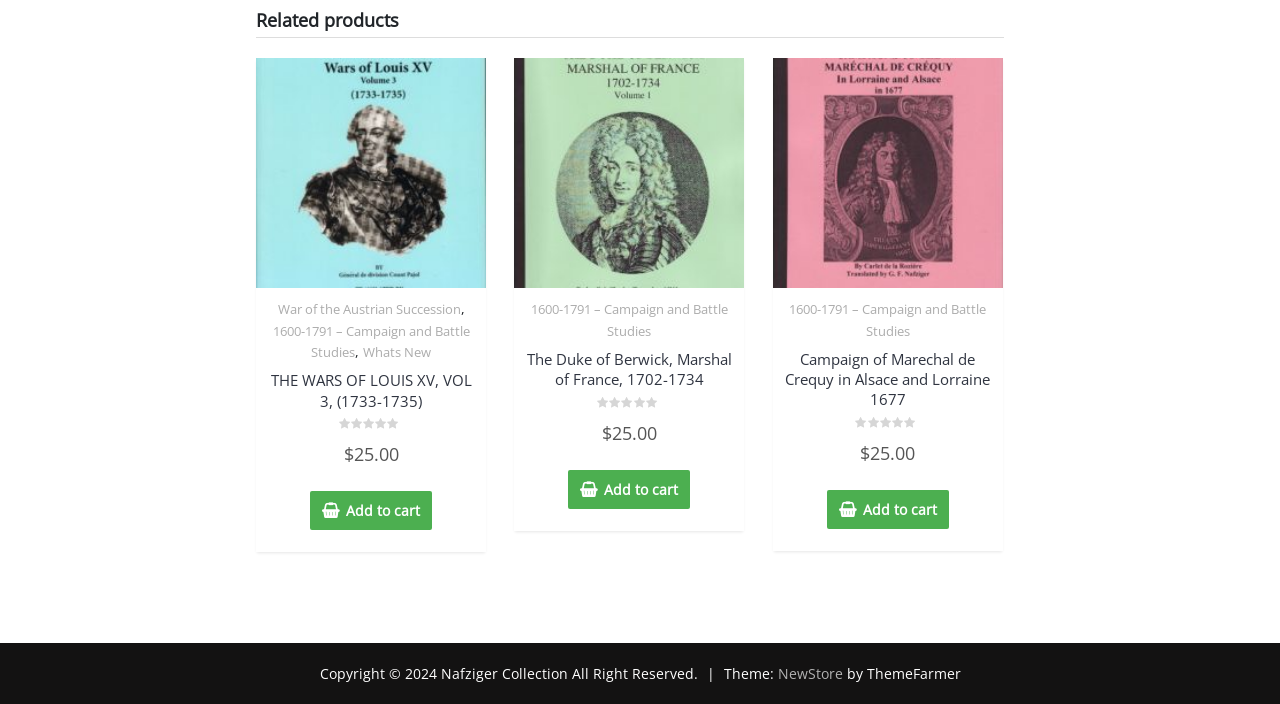Please specify the bounding box coordinates of the element that should be clicked to execute the given instruction: 'Check the NewStore theme'. Ensure the coordinates are four float numbers between 0 and 1, expressed as [left, top, right, bottom].

[0.607, 0.944, 0.658, 0.971]